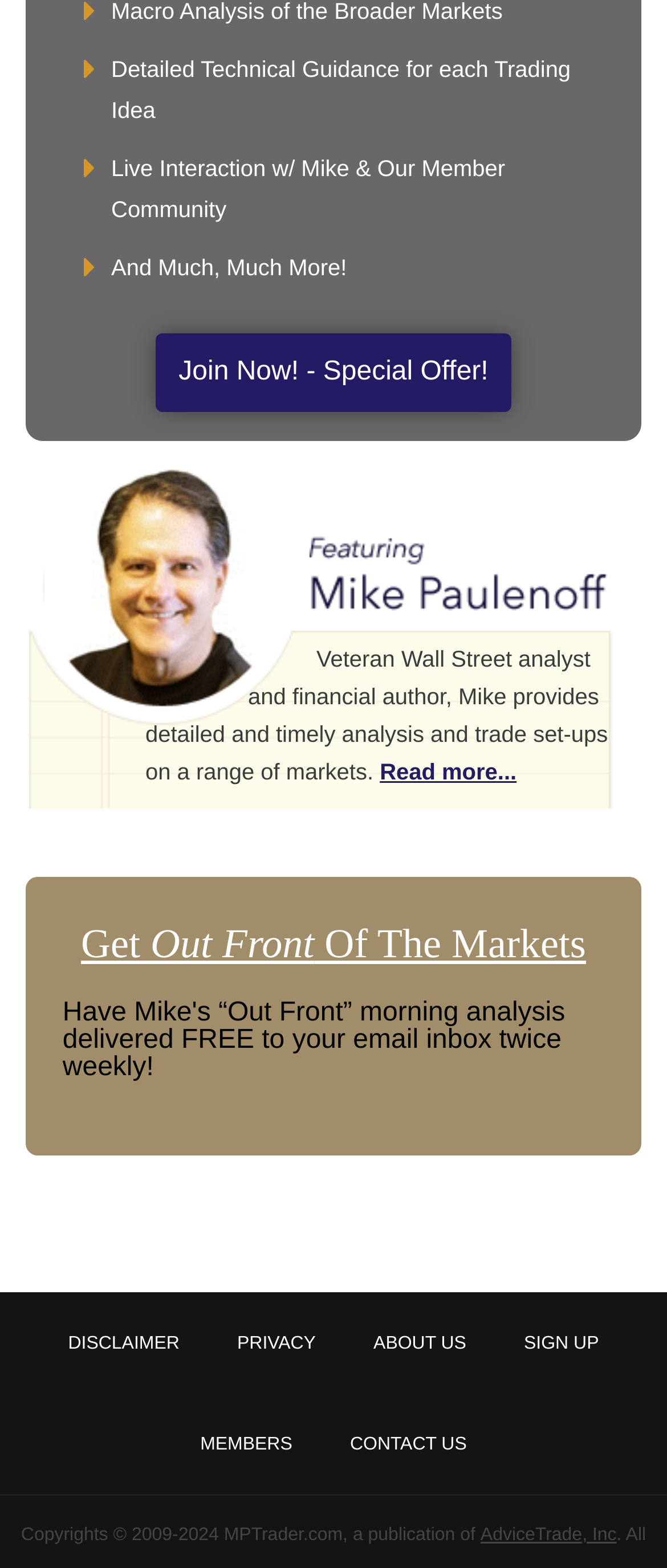Determine the bounding box coordinates of the region I should click to achieve the following instruction: "Sign up for membership". Ensure the bounding box coordinates are four float numbers between 0 and 1, i.e., [left, top, right, bottom].

[0.785, 0.825, 0.898, 0.888]